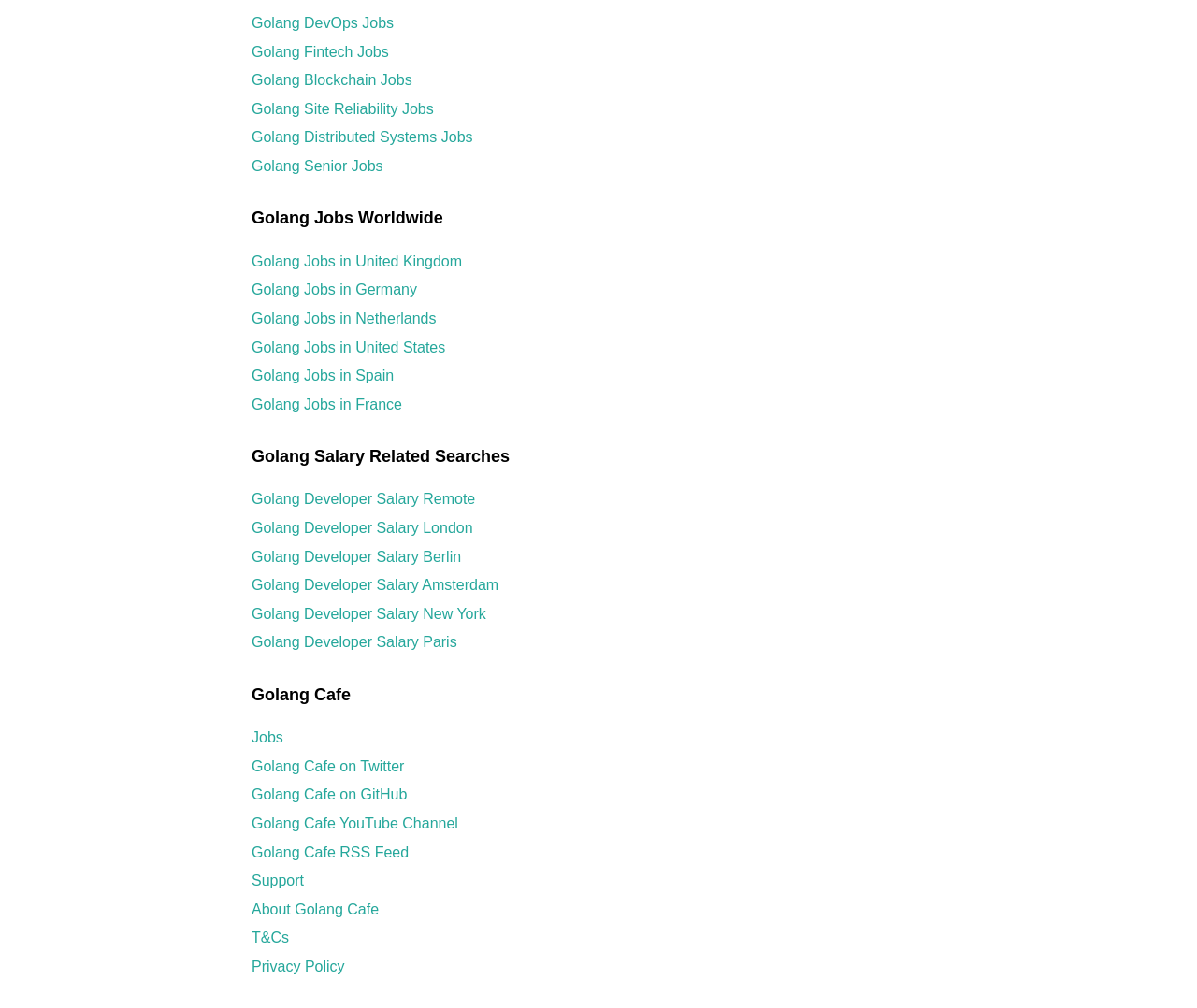What countries are listed for Golang jobs?
Offer a detailed and full explanation in response to the question.

The webpage lists links to Golang jobs in various countries, including the United Kingdom, Germany, Netherlands, United States, Spain, and France, indicating that these countries have job listings related to Golang.